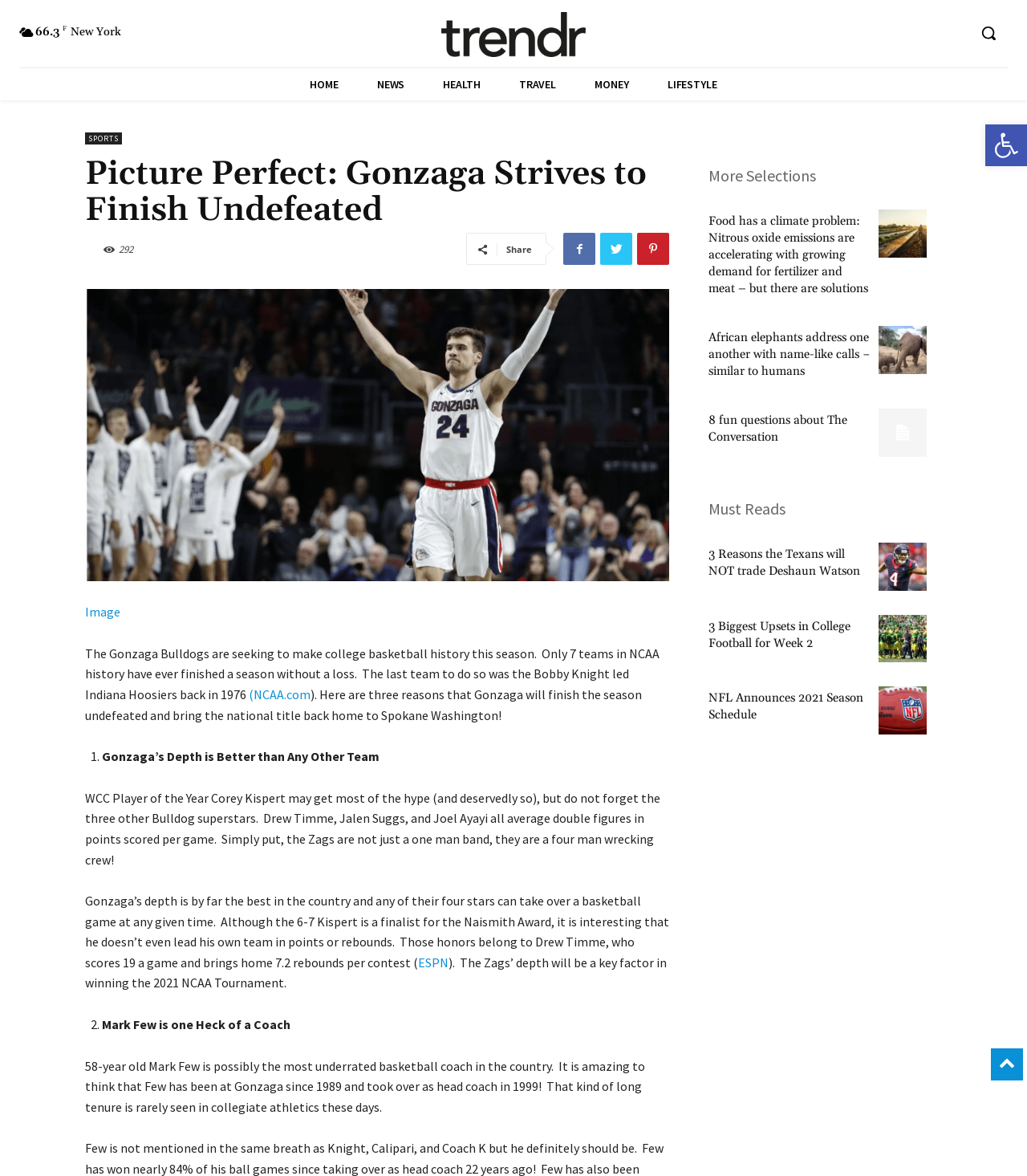Please locate the bounding box coordinates of the element that should be clicked to achieve the given instruction: "Search for something".

[0.944, 0.012, 0.981, 0.044]